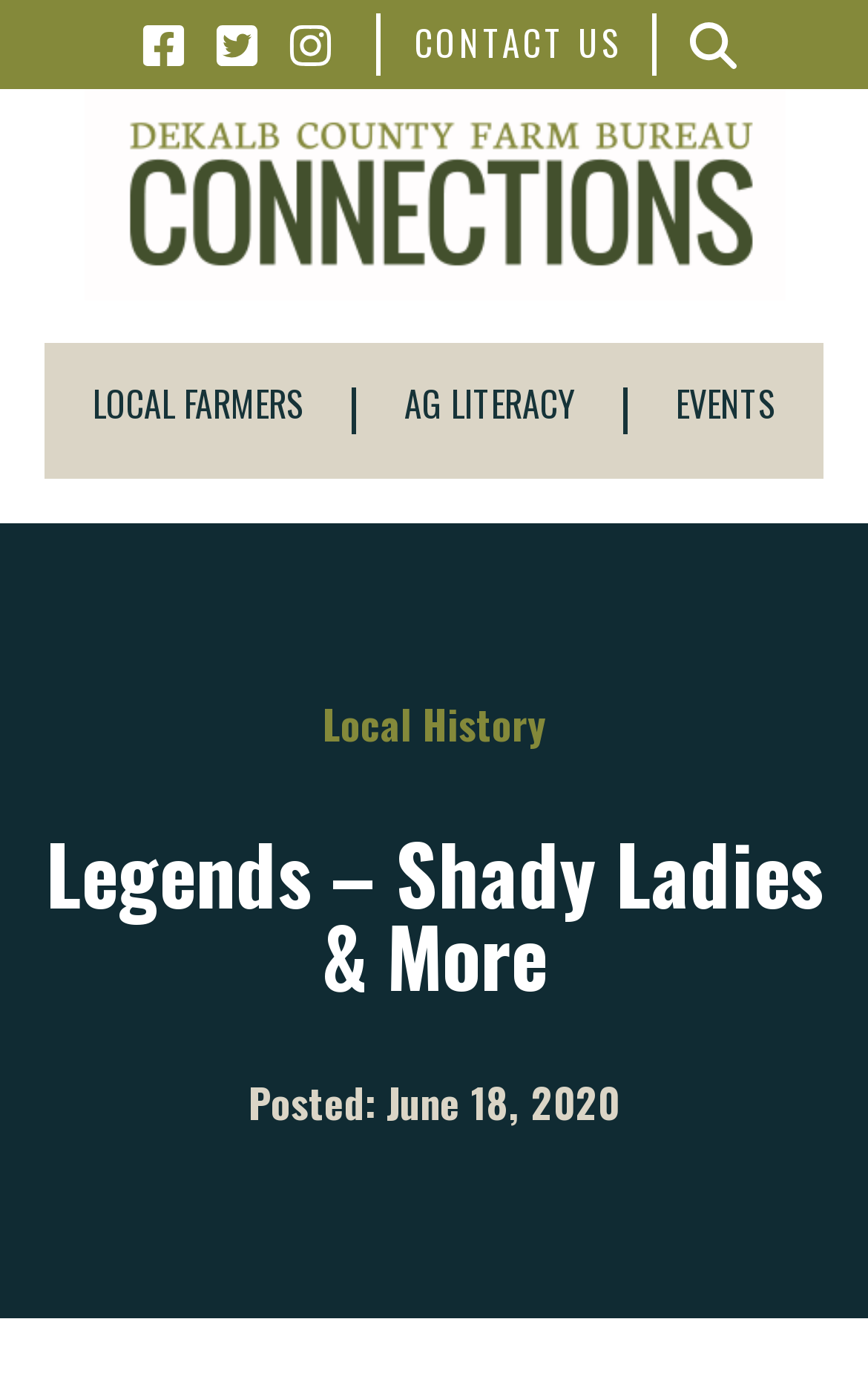What is the caption of the image on the page?
Respond to the question with a well-detailed and thorough answer.

I found an image element with an OCR text 'Image', which suggests that the image has a caption or alt text 'Image'.